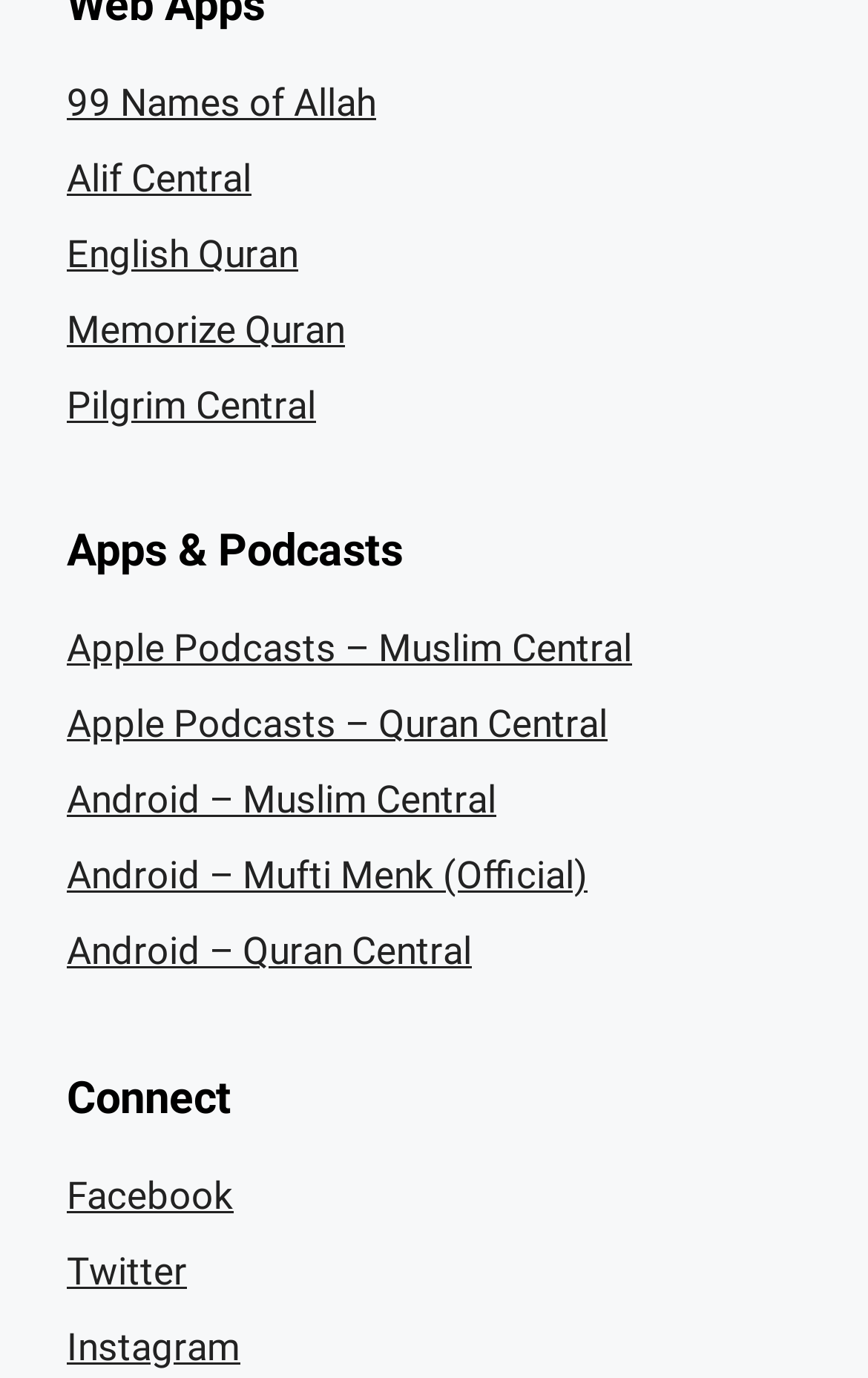Locate the UI element that matches the description Android – Quran Central in the webpage screenshot. Return the bounding box coordinates in the format (top-left x, top-left y, bottom-right x, bottom-right y), with values ranging from 0 to 1.

[0.077, 0.674, 0.544, 0.706]